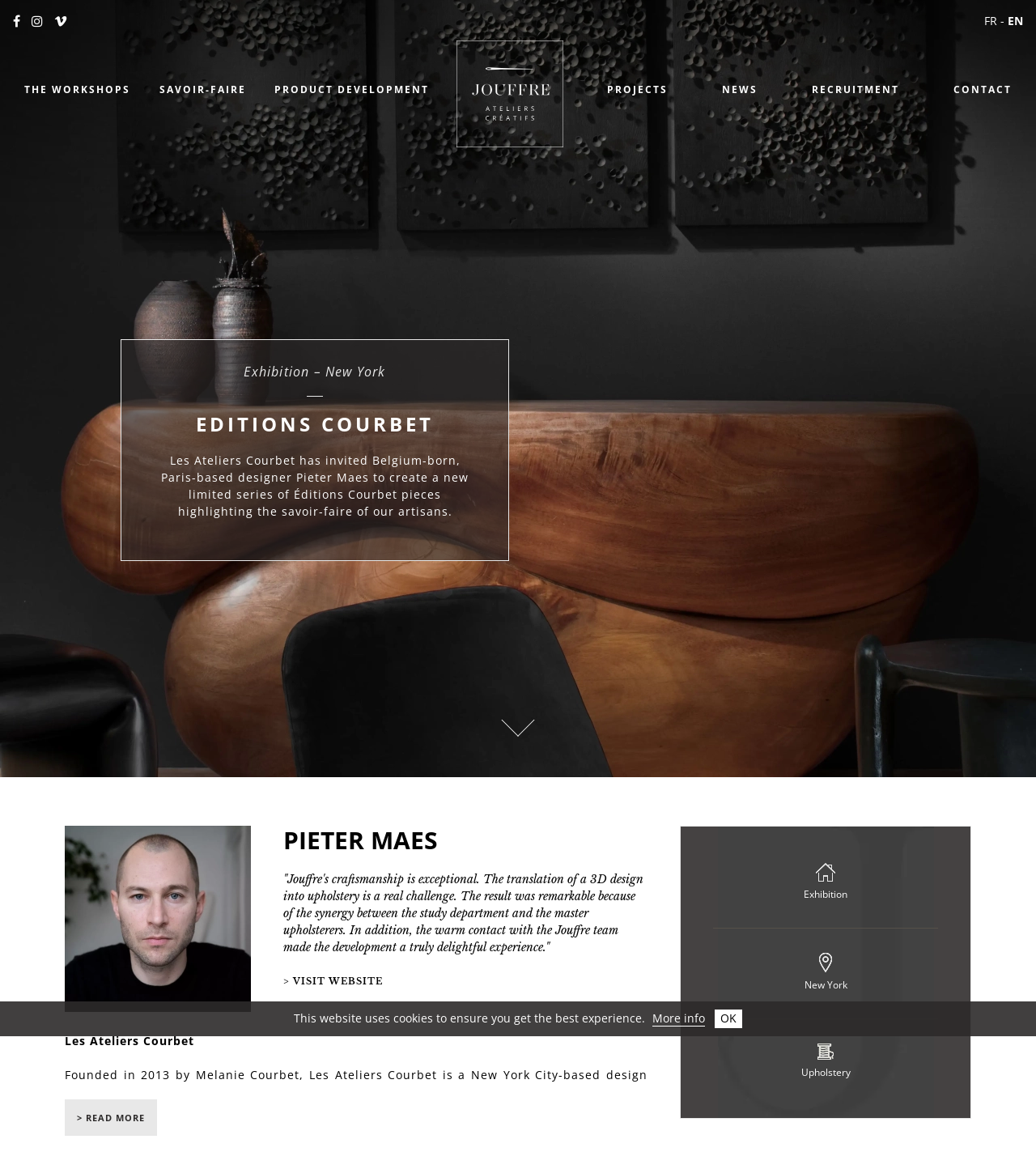What language options are available?
Refer to the image and provide a one-word or short phrase answer.

FR, EN